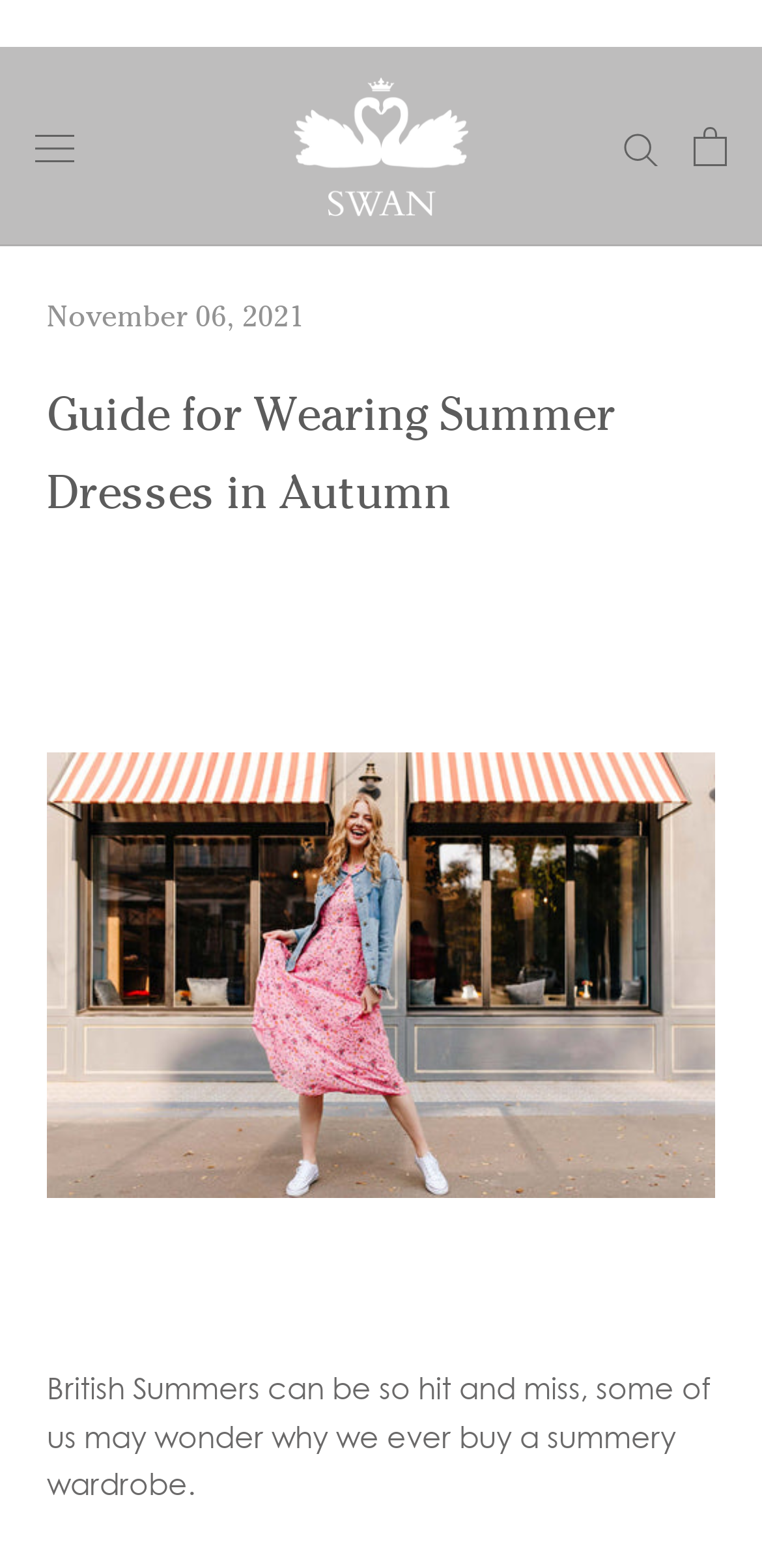Please provide a detailed answer to the question below by examining the image:
What is the main topic of the guide?

I found the main topic of the guide by looking at the heading element that contains the text 'Guide for Wearing Summer Dresses in Autumn', which suggests that the guide is about wearing summer dresses in autumn.